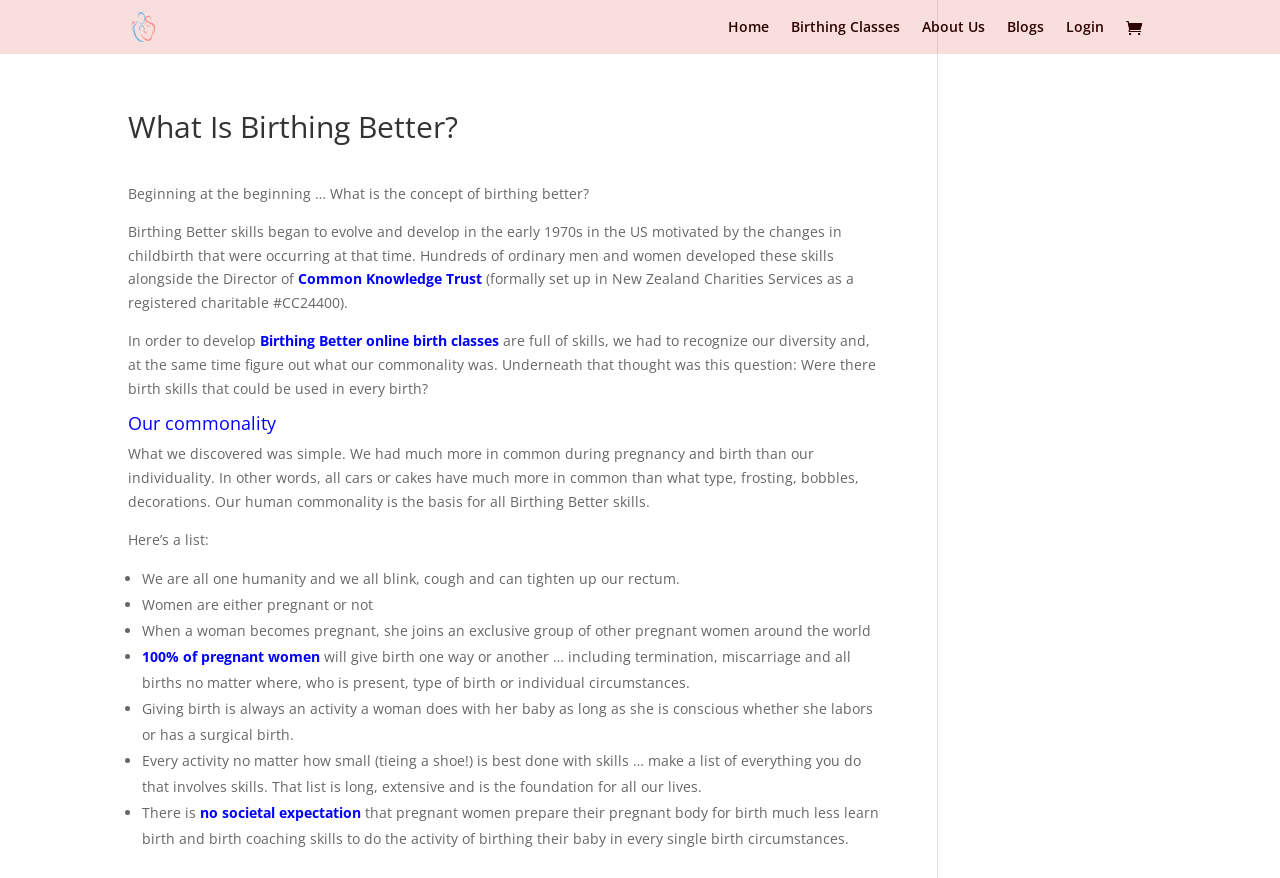Please find the bounding box coordinates of the element that needs to be clicked to perform the following instruction: "Learn about Common Knowledge Trust". The bounding box coordinates should be four float numbers between 0 and 1, represented as [left, top, right, bottom].

[0.23, 0.307, 0.38, 0.328]